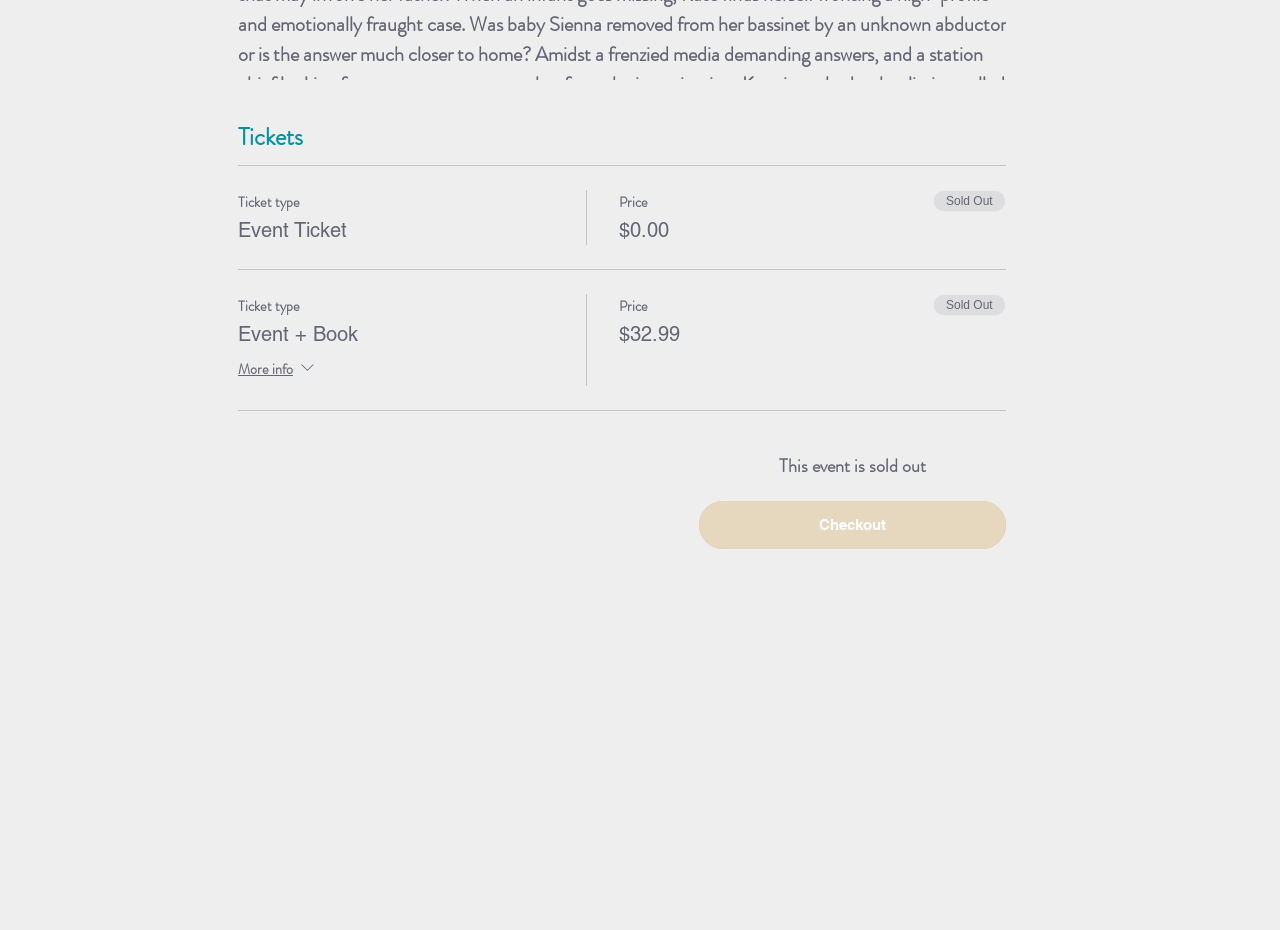Identify the bounding box of the UI component described as: "More info".

[0.186, 0.384, 0.248, 0.415]